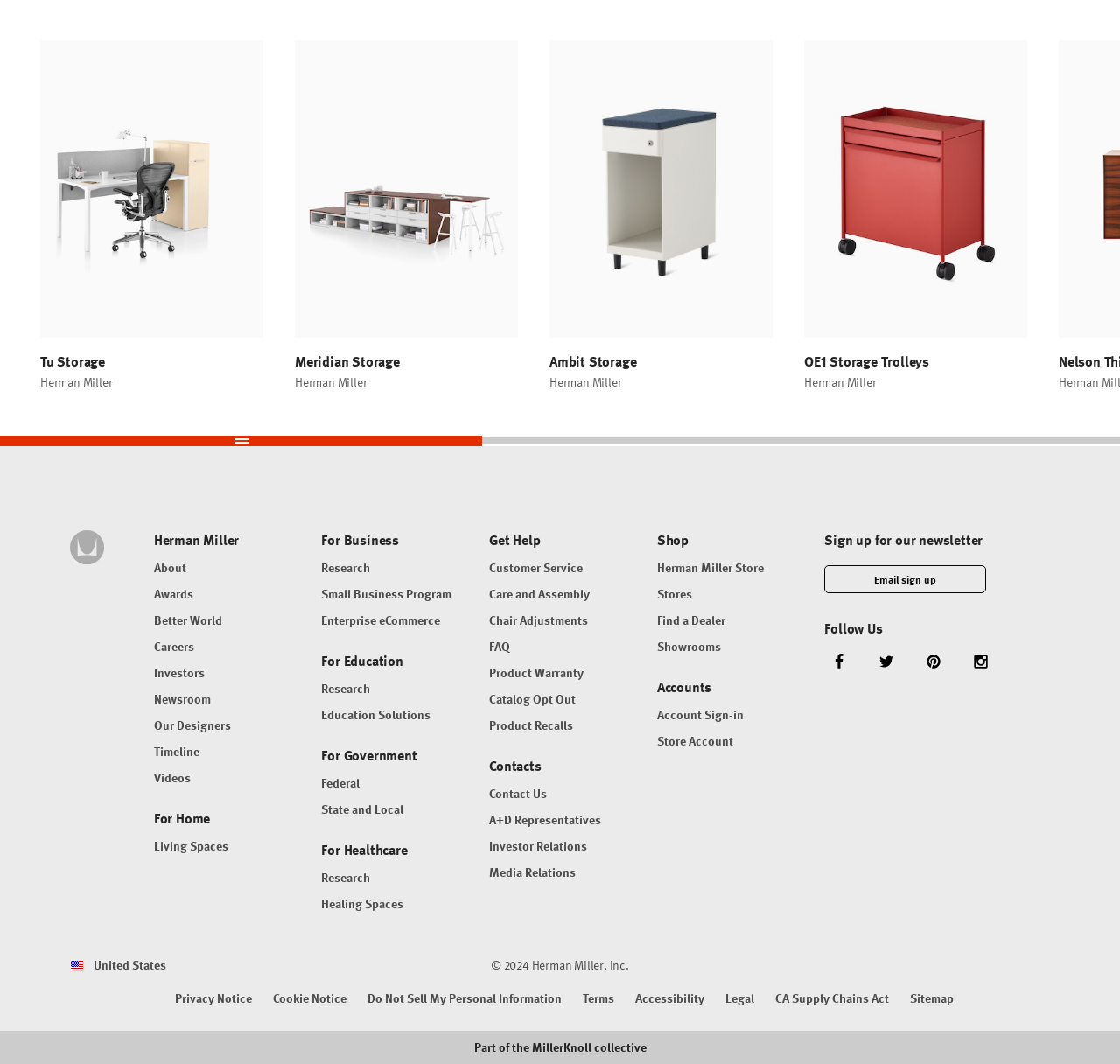Identify the bounding box coordinates of the region that should be clicked to execute the following instruction: "Click on the Herman Miller logo".

[0.036, 0.038, 0.235, 0.317]